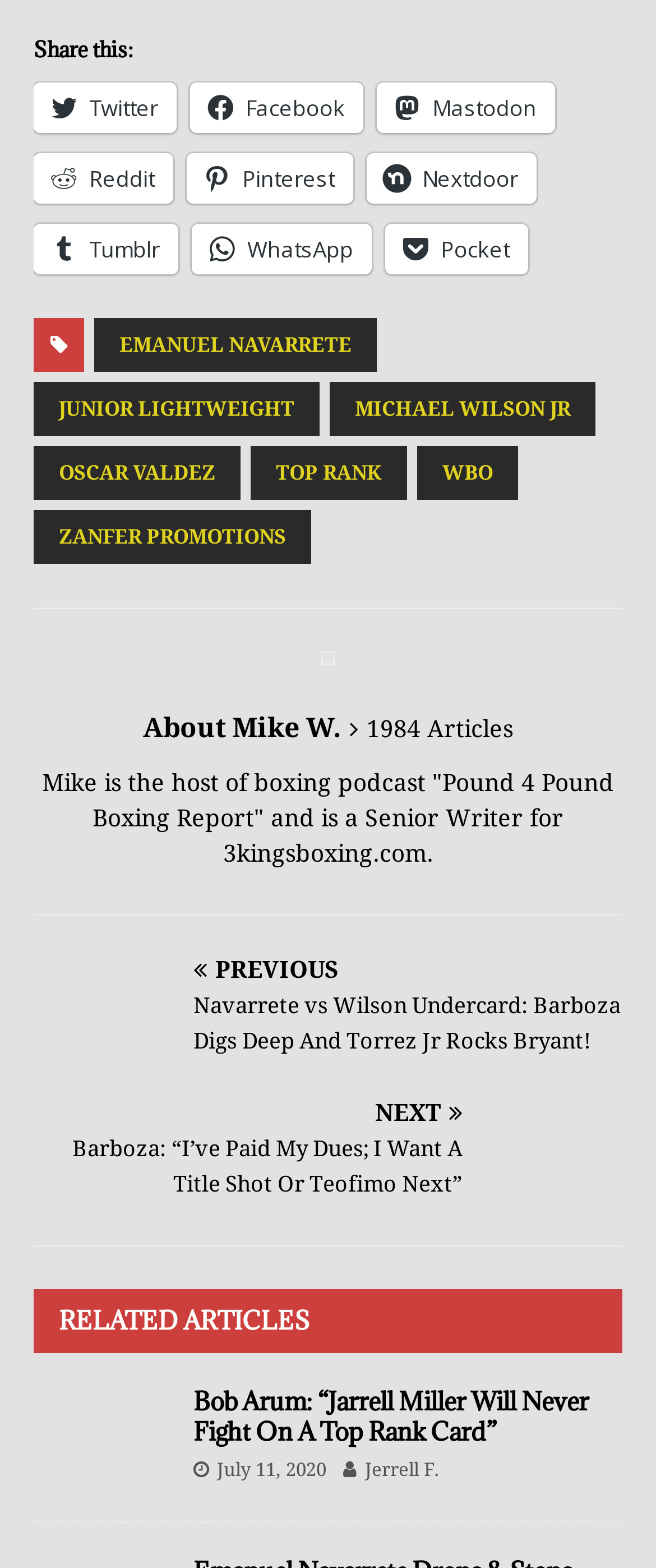Please locate the bounding box coordinates of the element that should be clicked to complete the given instruction: "Learn more about Mike W".

[0.218, 0.454, 0.521, 0.474]